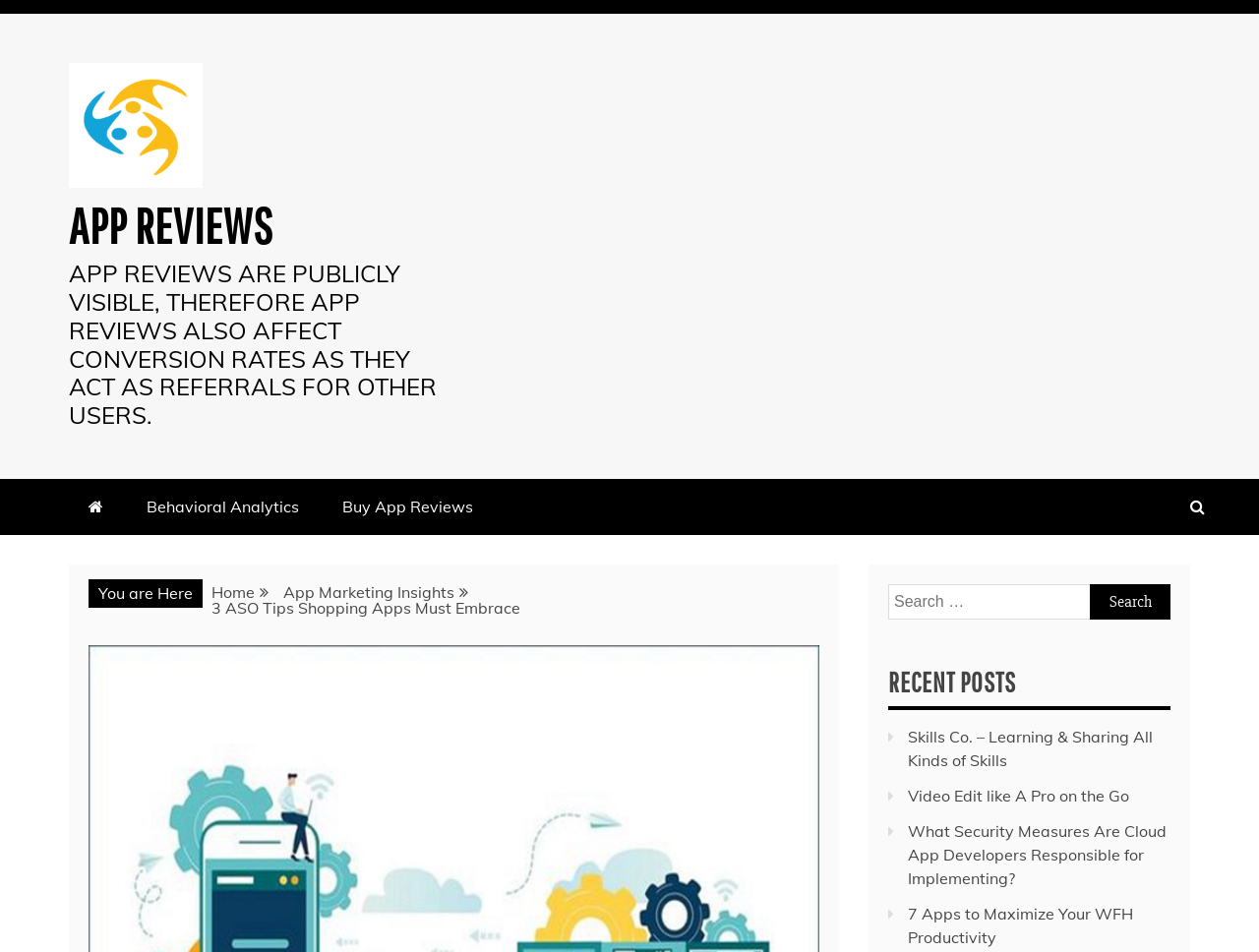Offer a meticulous caption that includes all visible features of the webpage.

The webpage appears to be a blog or article page focused on app store optimization, specifically discussing three ASO tips for shopping apps. At the top, there is a logo or icon with the text "App Reviews" next to it, which is also a link. Below this, there is a heading that reads "APP REVIEWS ARE PUBLICLY VISIBLE, THEREFORE APP REVIEWS ALSO AFFECT CONVERSION RATES AS THEY ACT AS REFERRALS FOR OTHER USERS."

On the left side, there are three links: "Behavioral Analytics", "Buy App Reviews", and an icon with no text. On the right side, there is a search bar with a search button and a "You are Here" indicator above it, showing the current page's position in the website's hierarchy. The breadcrumbs navigation below it displays the path "Home > App Marketing Insights > 3 ASO Tips Shopping Apps Must Embrace".

The main content area is divided into two sections. The top section appears to be the article's content, which is not fully described in the accessibility tree. The bottom section is titled "RECENT POSTS" and lists four article links with titles, including "Skills Co. – Learning & Sharing All Kinds of Skills", "Video Edit like A Pro on the Go", "What Security Measures Are Cloud App Developers Responsible for Implementing?", and "7 Apps to Maximize Your WFH Productivity".